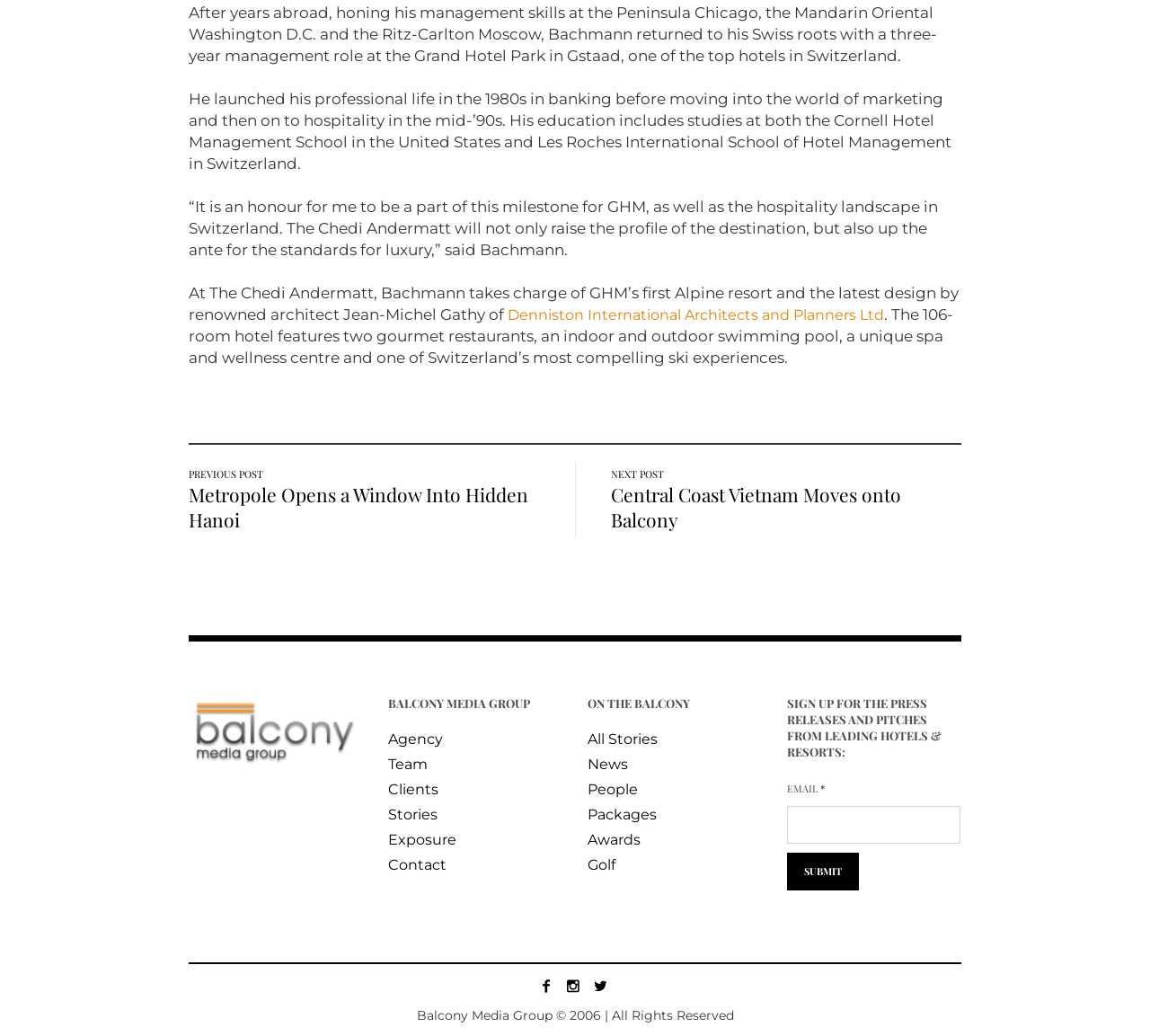Please respond to the question with a concise word or phrase:
What is the purpose of the textbox at the bottom of the page?

To submit email for press releases and pitches